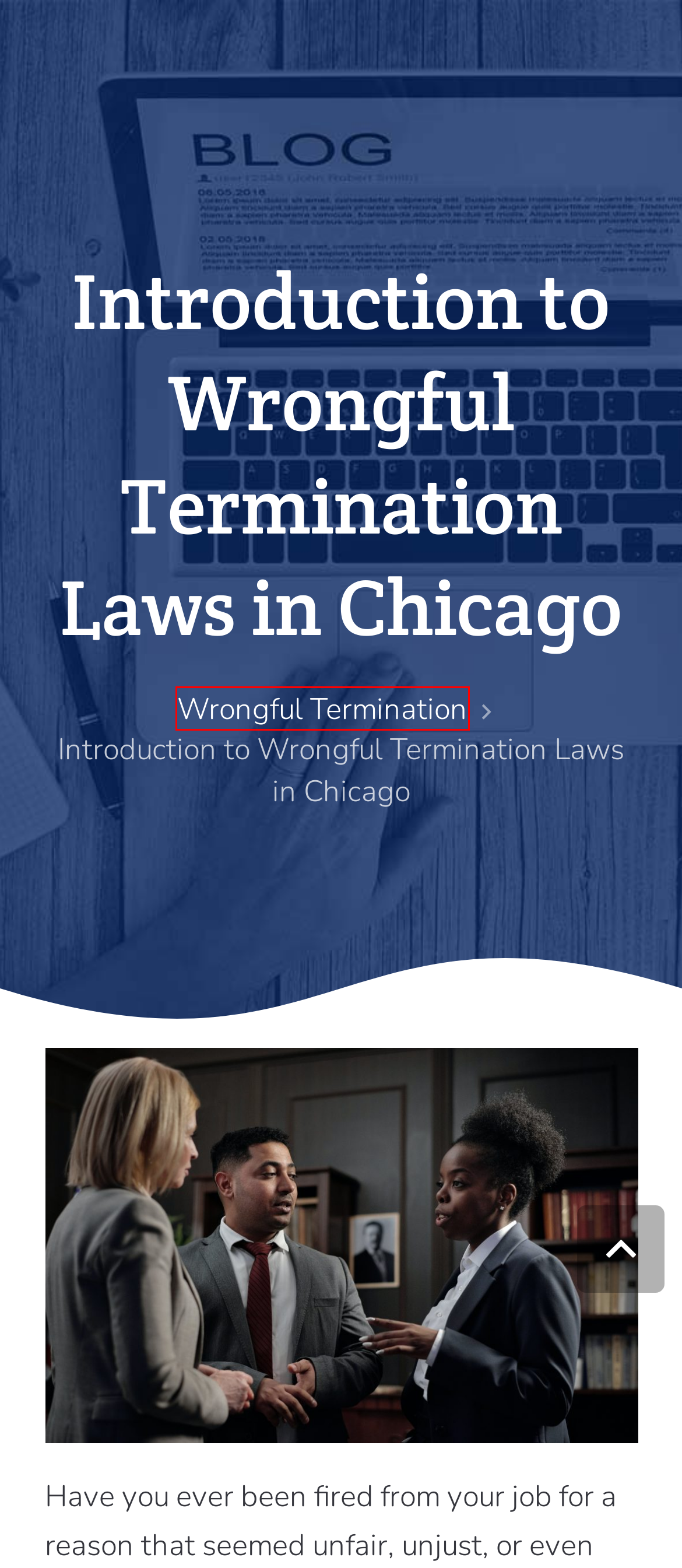Look at the screenshot of a webpage, where a red bounding box highlights an element. Select the best description that matches the new webpage after clicking the highlighted element. Here are the candidates:
A. The Crone Law Firm | Expert Employment & Business Law Attorneys
B. Wrongful Termination Archives - The Crone Law Firm
C. punitive damages | Wex | US Law | LII / Legal Information Institute
D. Severance Agreement Archives - The Crone Law Firm
E. Disability Discrimination Archives - The Crone Law Firm
F. Small Business Law Archives - The Crone Law Firm
G. Racial Discrimination in Chicago Workplaces: How to fight back - The Crone Law Firm
H. Sexual Harassment Archives - The Crone Law Firm

B